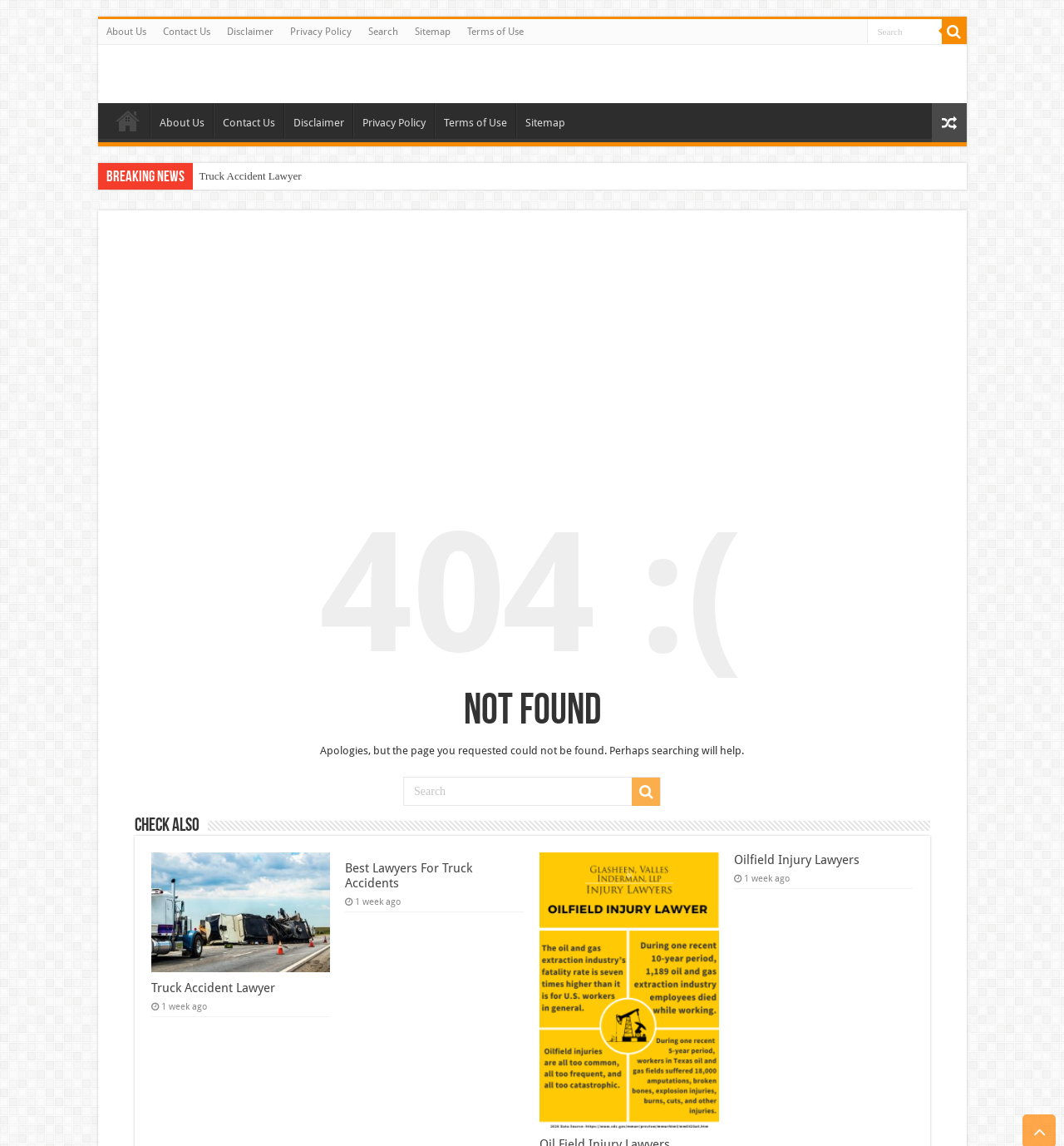Illustrate the webpage's structure and main components comprehensively.

This webpage appears to be a 404 error page, indicating that the requested page could not be found. At the top, there are several links to different sections of the website, including "About Us", "Contact Us", "Disclaimer", "Privacy Policy", "Search", "Sitemap", and "Terms of Use". These links are arranged horizontally across the top of the page.

Below these links, there is a search bar with a magnifying glass icon and a button with a search icon. To the right of the search bar, there is another button with a magnifying glass icon.

The main content of the page is divided into two sections. On the left, there is a heading that reads "Not Found" and a paragraph of text apologizing for the missing page and suggesting that searching may help. Below this, there is a search bar with a button and a label that reads "Search".

On the right, there are several links to related articles or pages, including "Truck Accident Lawyer", "Best Lawyers For Truck Accidents", and "Oilfield Injury Lawyers". Each of these links has a heading and a timestamp indicating when the article was posted, such as "1 week ago". There are also icons with a star symbol next to some of the links.

At the bottom of the page, there is a heading that reads "Check Also" and a link with a star icon.